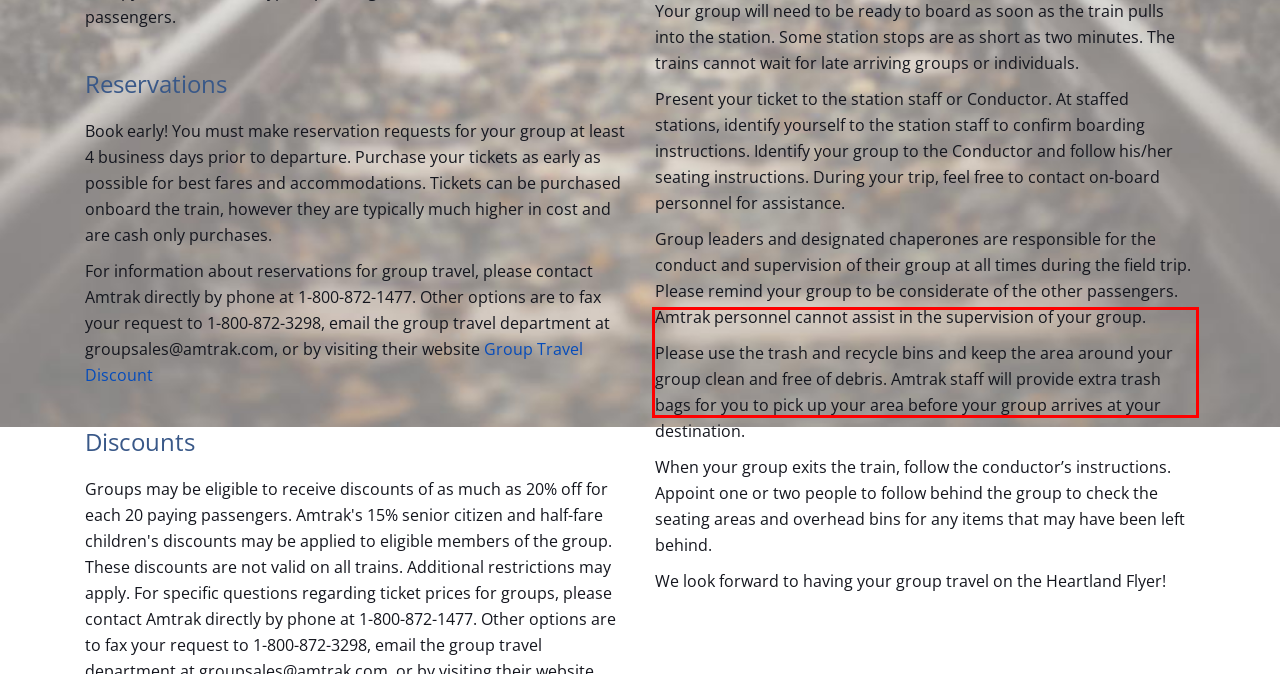From the screenshot of the webpage, locate the red bounding box and extract the text contained within that area.

Group leaders and designated chaperones are responsible for the conduct and supervision of their group at all times during the field trip. Please remind your group to be considerate of the other passengers. Amtrak personnel cannot assist in the supervision of your group.